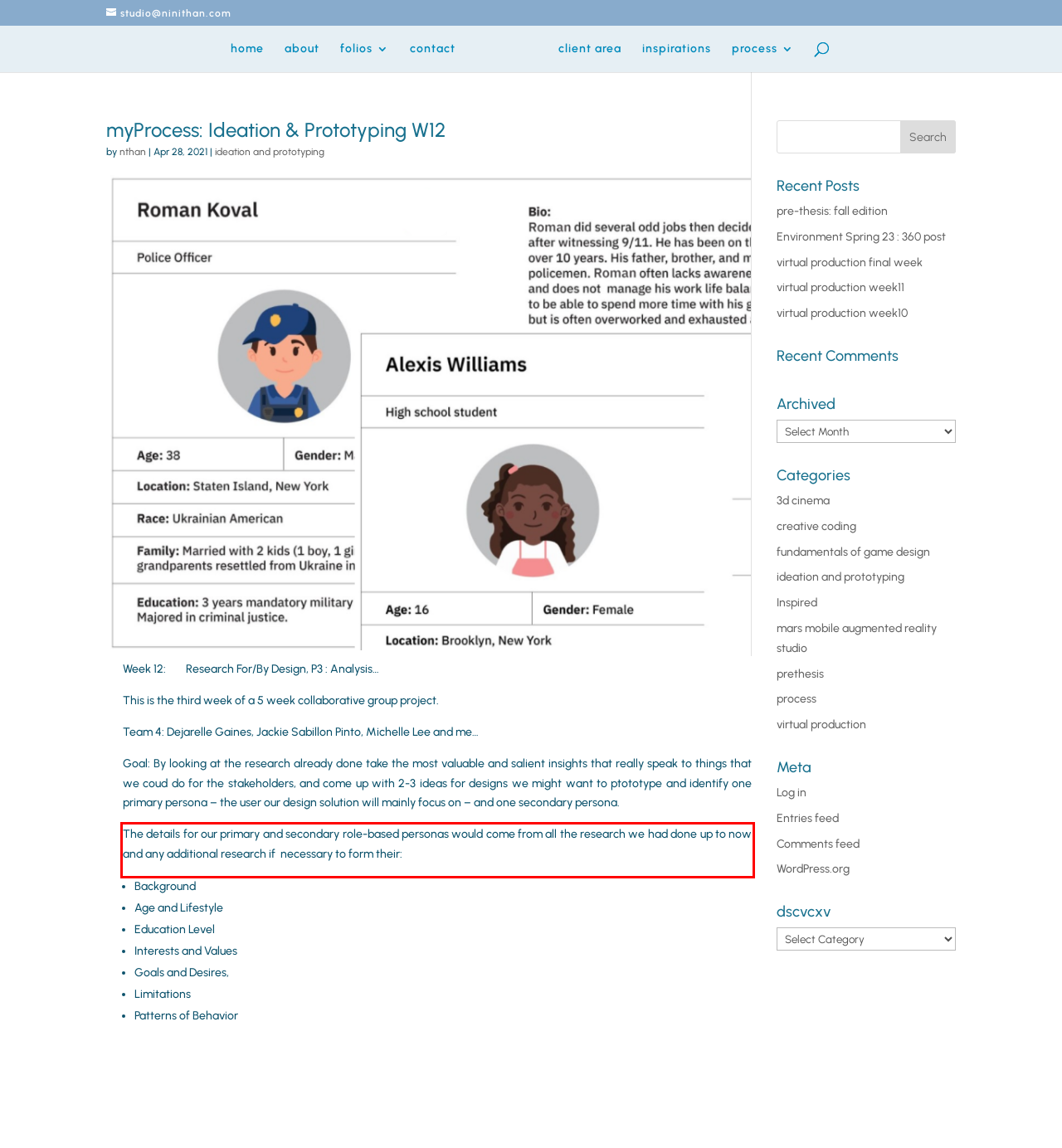You are given a webpage screenshot with a red bounding box around a UI element. Extract and generate the text inside this red bounding box.

The details for our primary and secondary role-based personas would come from all the research we had done up to now and any additional research if necessary to form their: